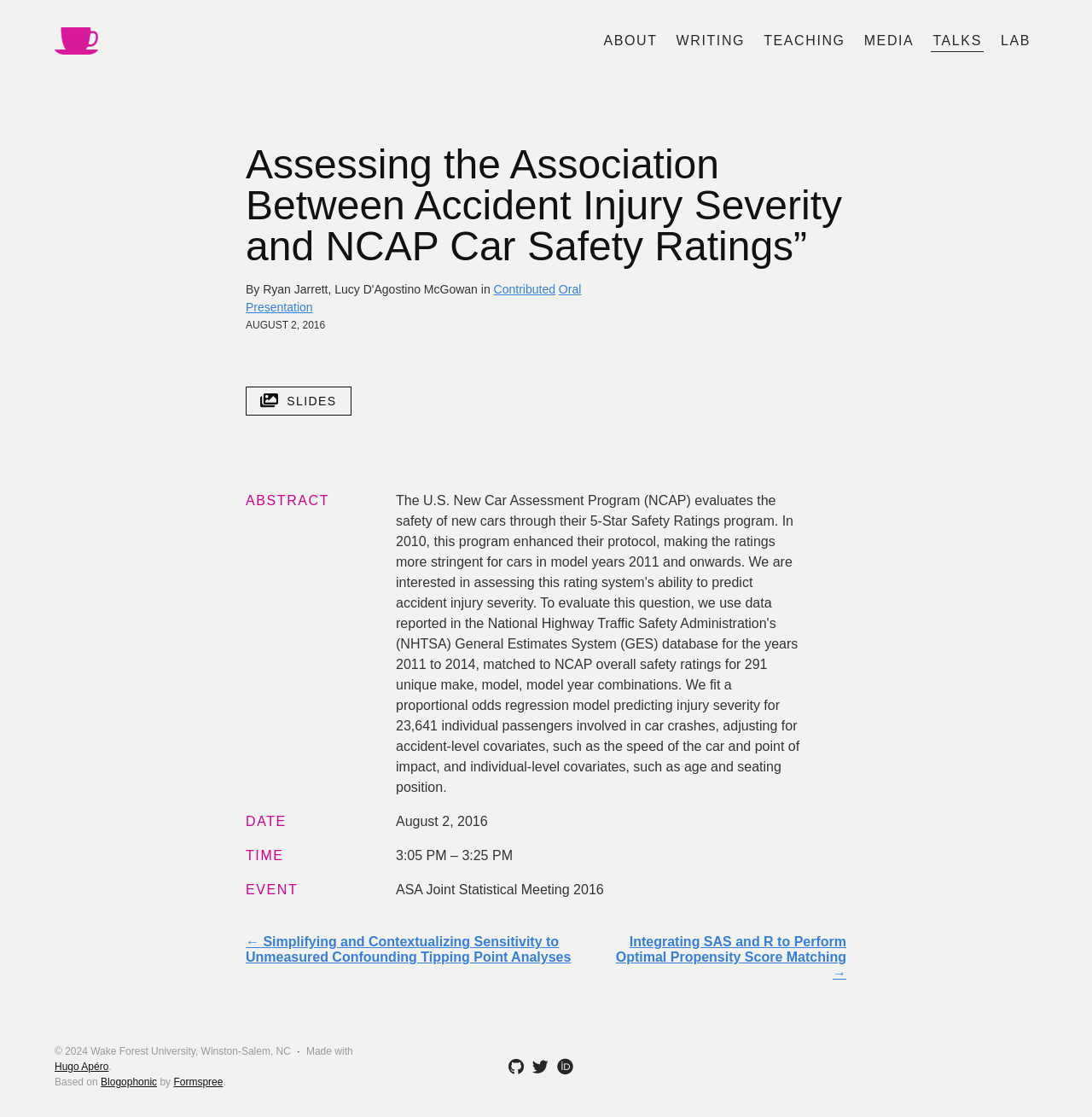What is the name of the event?
Please use the visual content to give a single word or phrase answer.

ASA Joint Statistical Meeting 2016